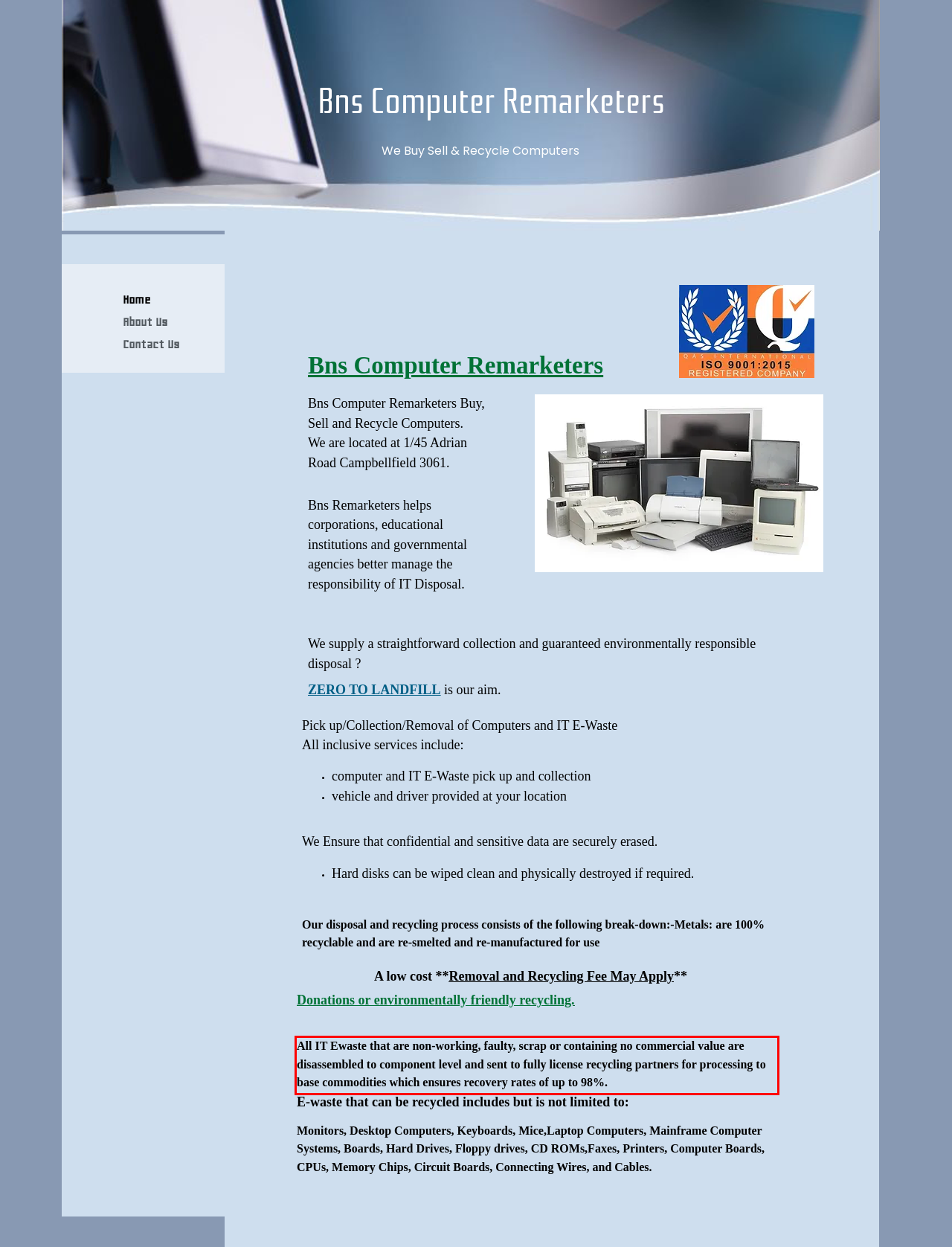Analyze the screenshot of the webpage that features a red bounding box and recognize the text content enclosed within this red bounding box.

All IT Ewaste that are non-working, faulty, scrap or containing no commercial value are disassembled to component level and sent to fully license recycling partners for processing to base commodities which ensures recovery rates of up to 98%.